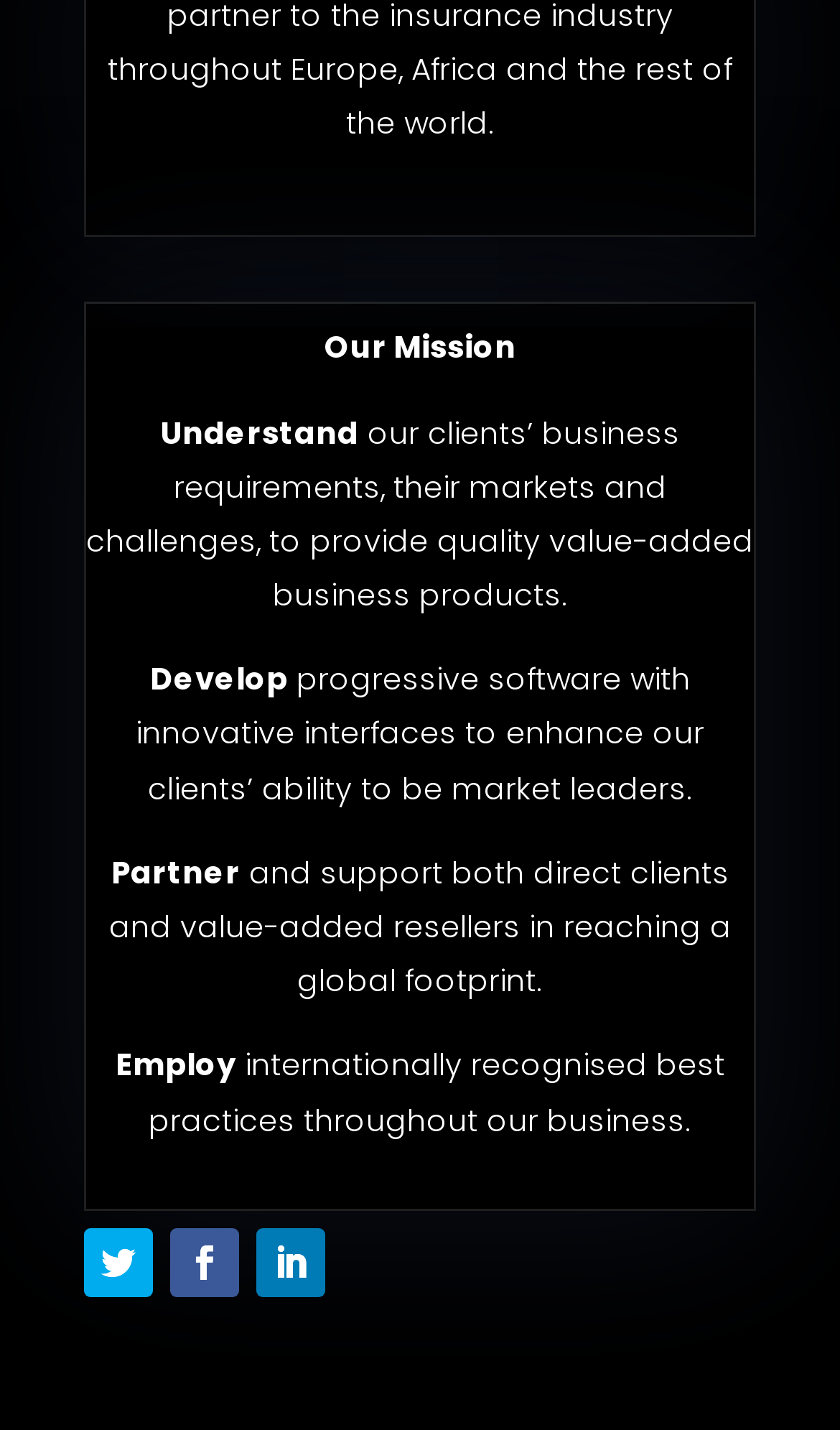What does the company do for its clients?
Please provide a detailed answer to the question.

The company understands its clients' business requirements, markets, and challenges to provide quality value-added business products, as stated in the 'Understand' part of the company's mission.